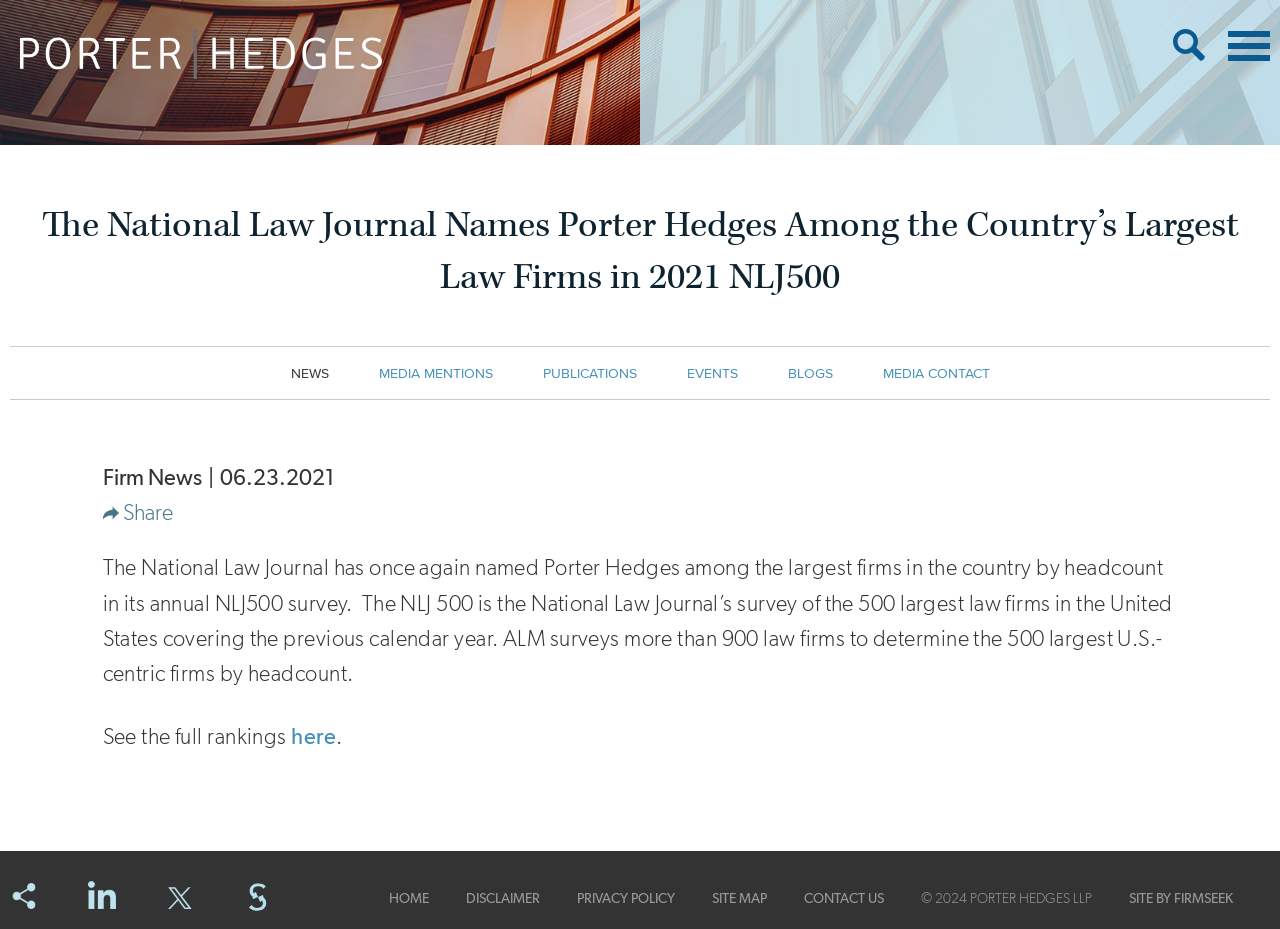Could you determine the bounding box coordinates of the clickable element to complete the instruction: "Search for something"? Provide the coordinates as four float numbers between 0 and 1, i.e., [left, top, right, bottom].

[0.916, 0.031, 0.941, 0.066]